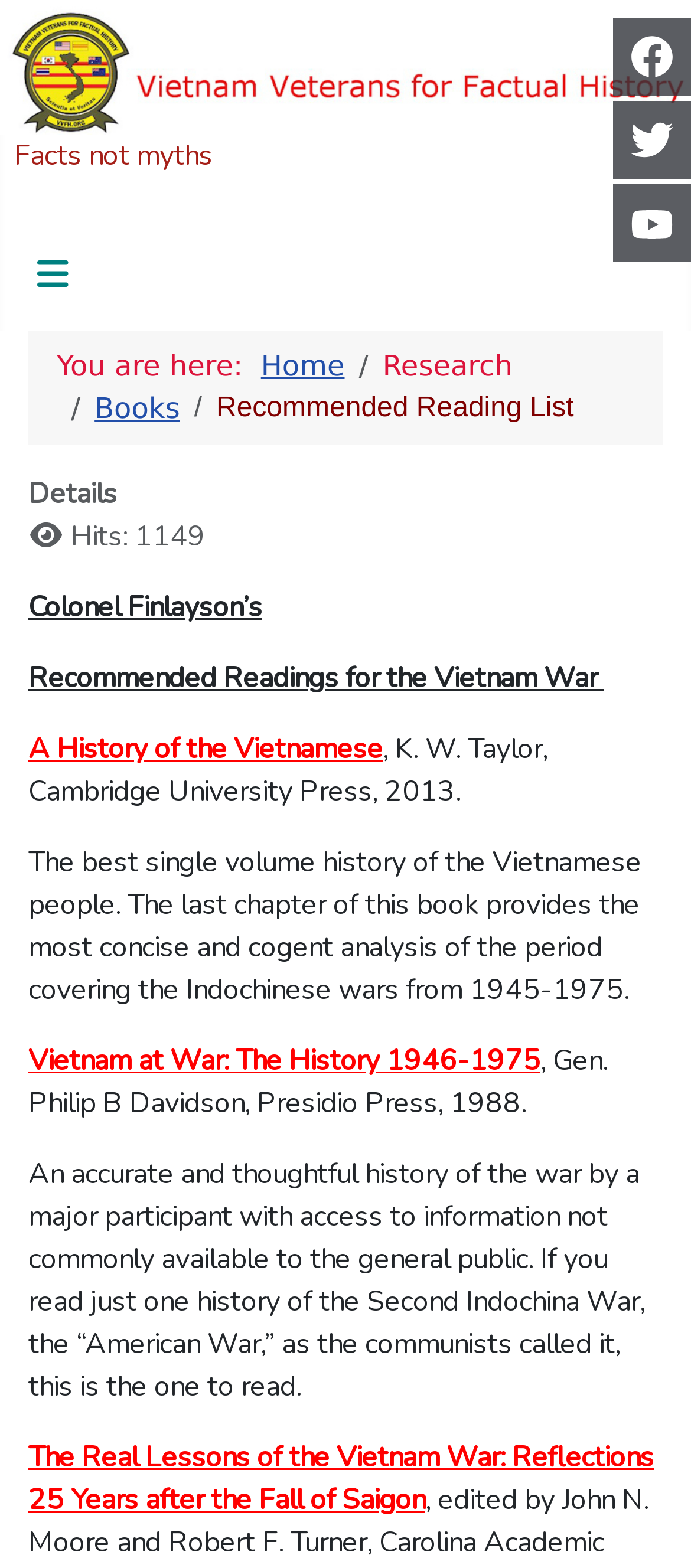Offer a meticulous caption that includes all visible features of the webpage.

This webpage is dedicated to revealing the facts about the Vietnam War. At the top, there is a link to "Vietnam Veterans for Factual History" accompanied by an image with the same name, spanning the entire width of the page. Below this, the text "Facts not myths" is displayed prominently. 

To the right of the "Facts not myths" text, a main menu navigation bar is located, with a toggle button to expand or collapse it. Above the main content area, a breadcrumbs navigation bar is displayed, showing the current location as "Home > Research > Recommended Reading List".

The main content area is divided into sections, with the first section displaying a description list with a term "Details" and a detail "Hits: 1149". Below this, the title "Colonel Finlayson’s Recommended Readings for the Vietnam War" is displayed, followed by a list of book recommendations. Each book recommendation includes a link to the book, the author and publisher, and a brief description of the book.

There are three book recommendations on the page, with the first one being "A History of the Vietnamese" by K. W. Taylor, the second one being "Vietnam at War: The History 1946-1975" by Gen. Philip B Davidson, and the third one being "The Real Lessons of the Vietnam War: Reflections 25 Years after the Fall of Saigon". 

At the bottom right of the page, there are three small images, but their contents are not specified.